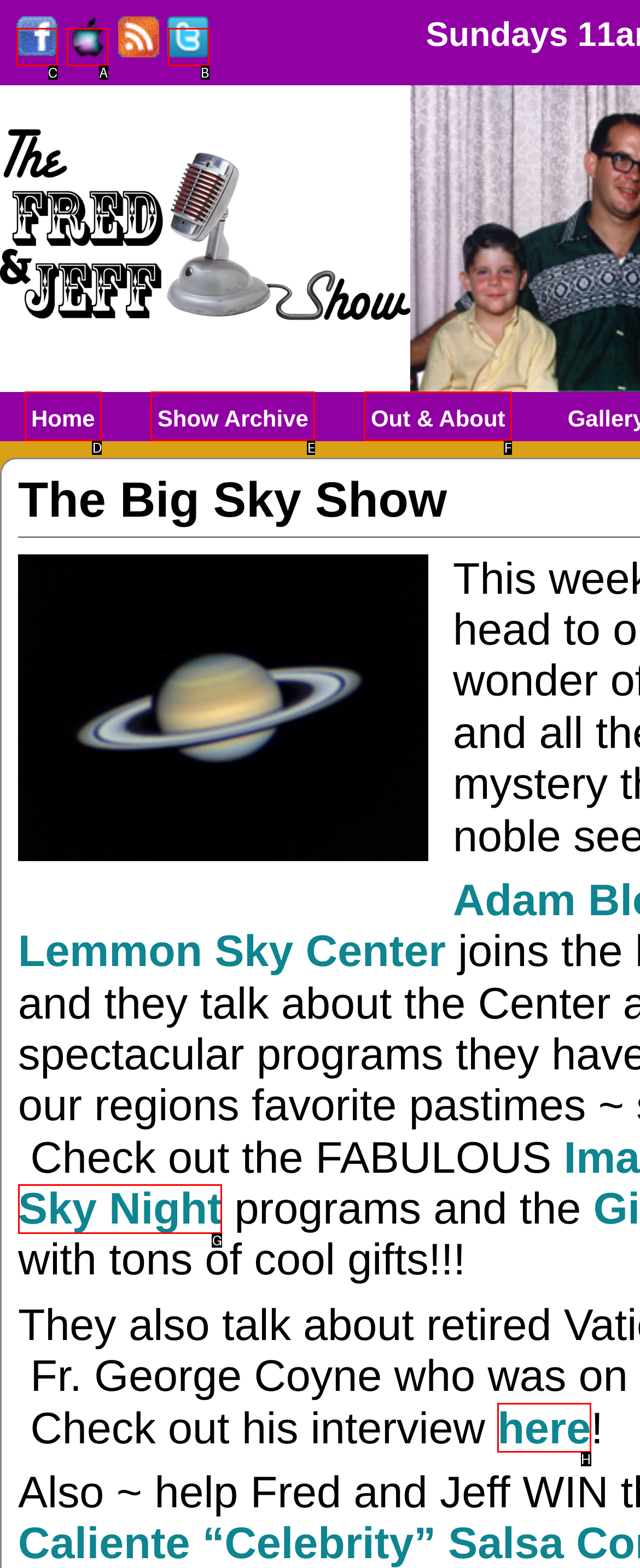Point out the letter of the HTML element you should click on to execute the task: Click on the link to Punk Outlaw Blog
Reply with the letter from the given options.

None